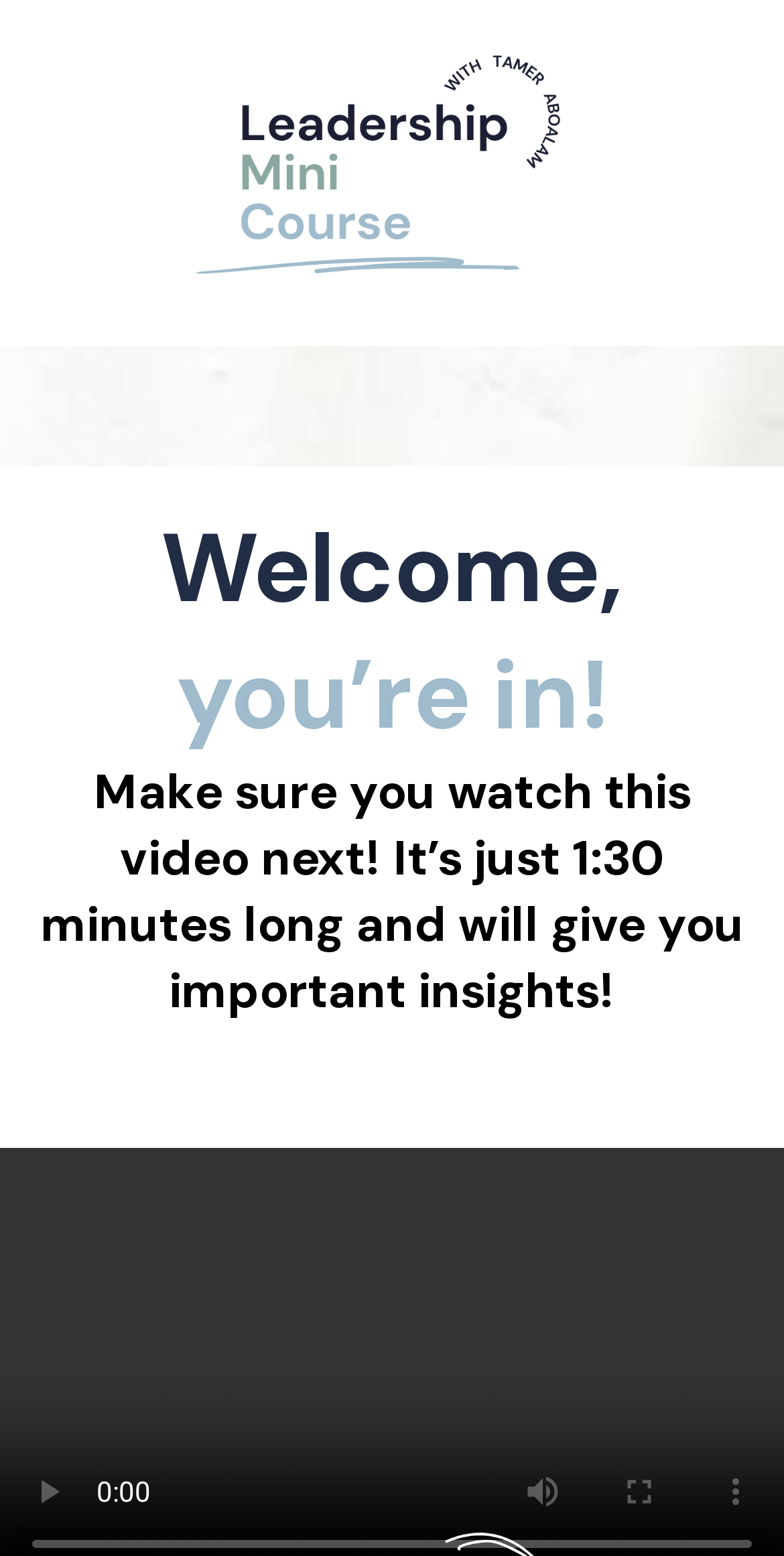Illustrate the webpage with a detailed description.

The webpage is a thank-you page for a free mini course, titled "Free Mini Course - Thank you! | Tamer Aboalam Coaching & Consulting". At the top, there is a prominent heading that reads "Welcome, you’re in!". Below the heading, there are two paragraphs of text. The first paragraph says "Make sure you watch this video next!", and the second paragraph provides more information about the video, stating "It’s just 1:30 minutes long and will give you important insights!". 

At the bottom of the page, there are four buttons aligned horizontally. From left to right, they are a play button, a mute button, an "enter full screen" button, and a "show more media controls" button. All of these buttons are currently disabled.